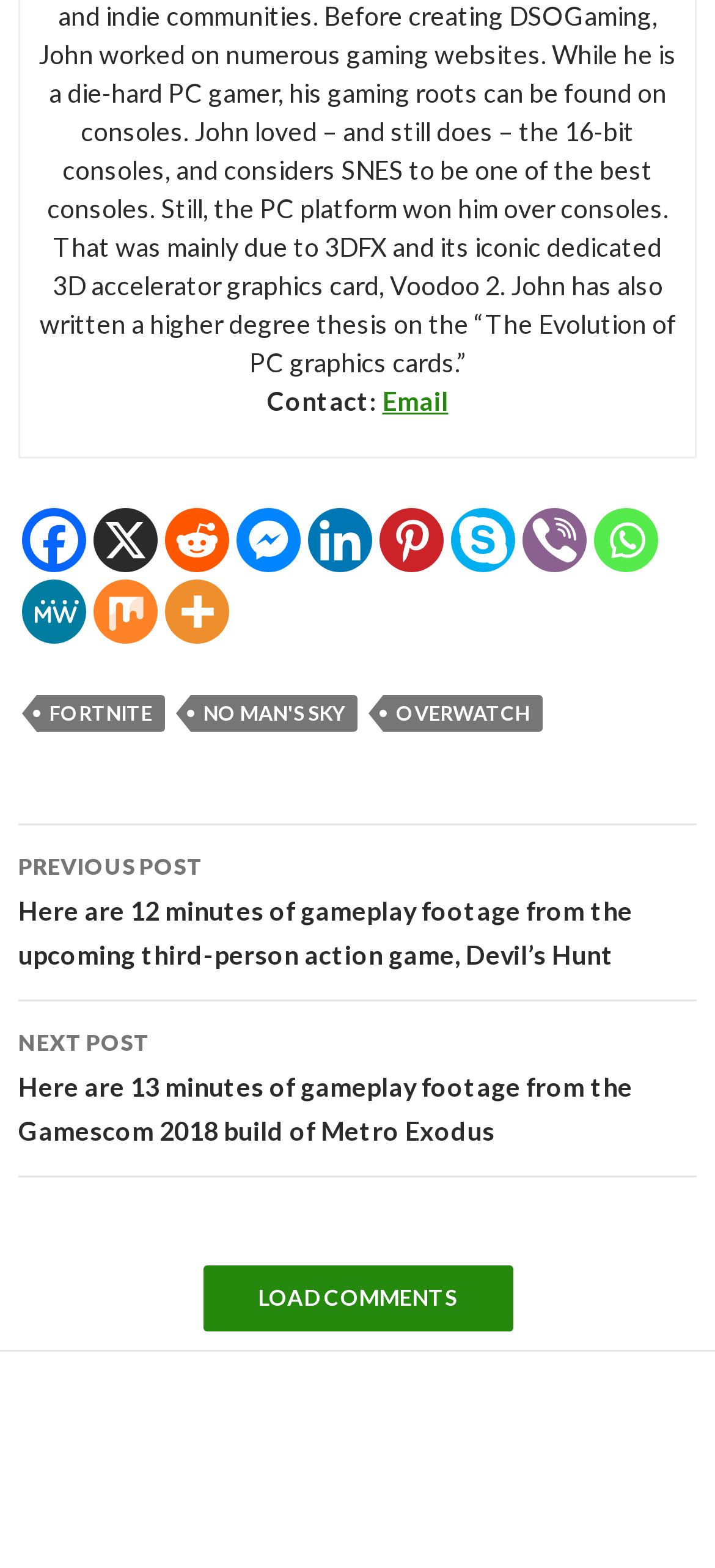Using the provided element description: "aria-label="Skype" title="Skype"", determine the bounding box coordinates of the corresponding UI element in the screenshot.

[0.631, 0.324, 0.721, 0.365]